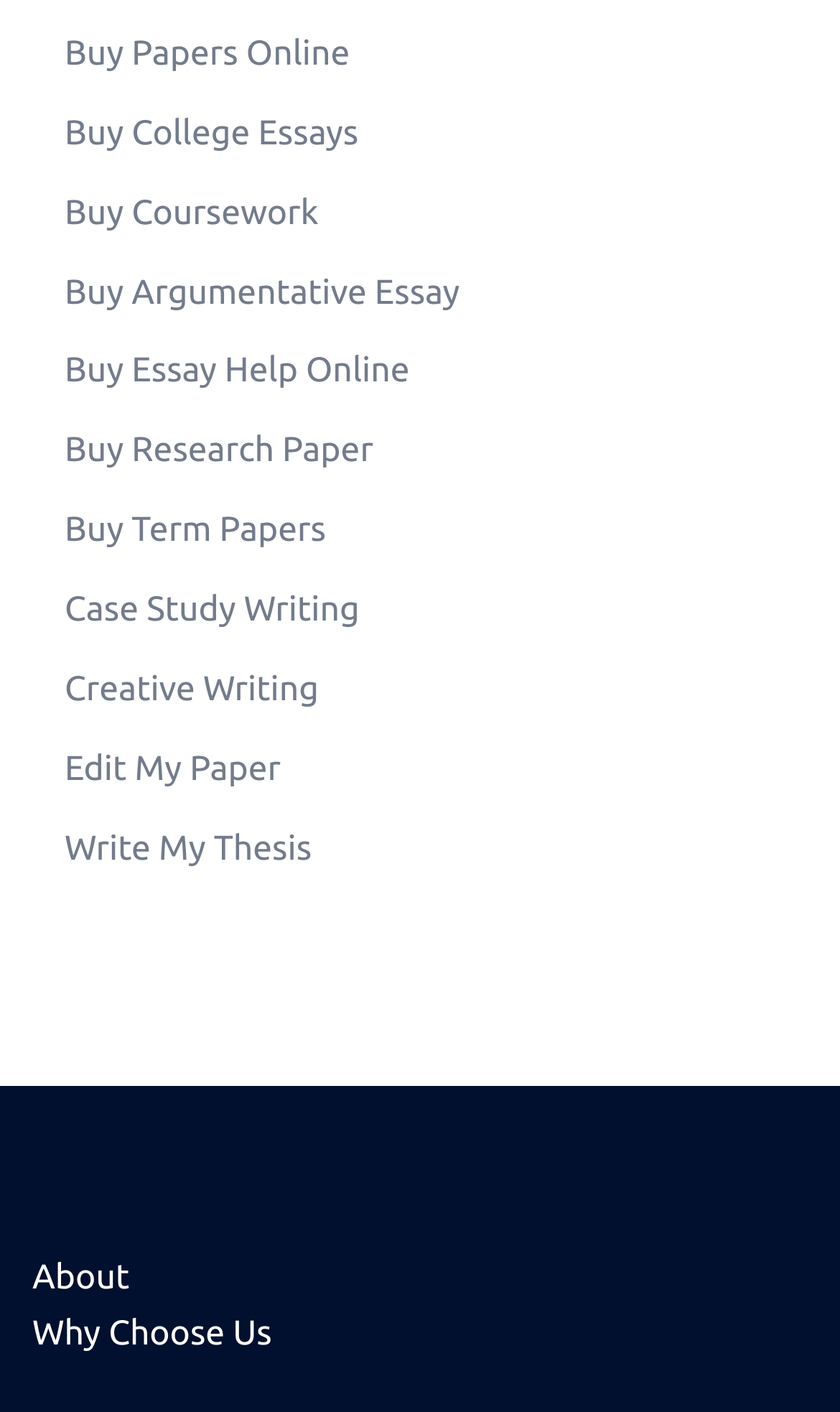What is the last link in the main section of the webpage?
From the image, provide a succinct answer in one word or a short phrase.

Write My Thesis